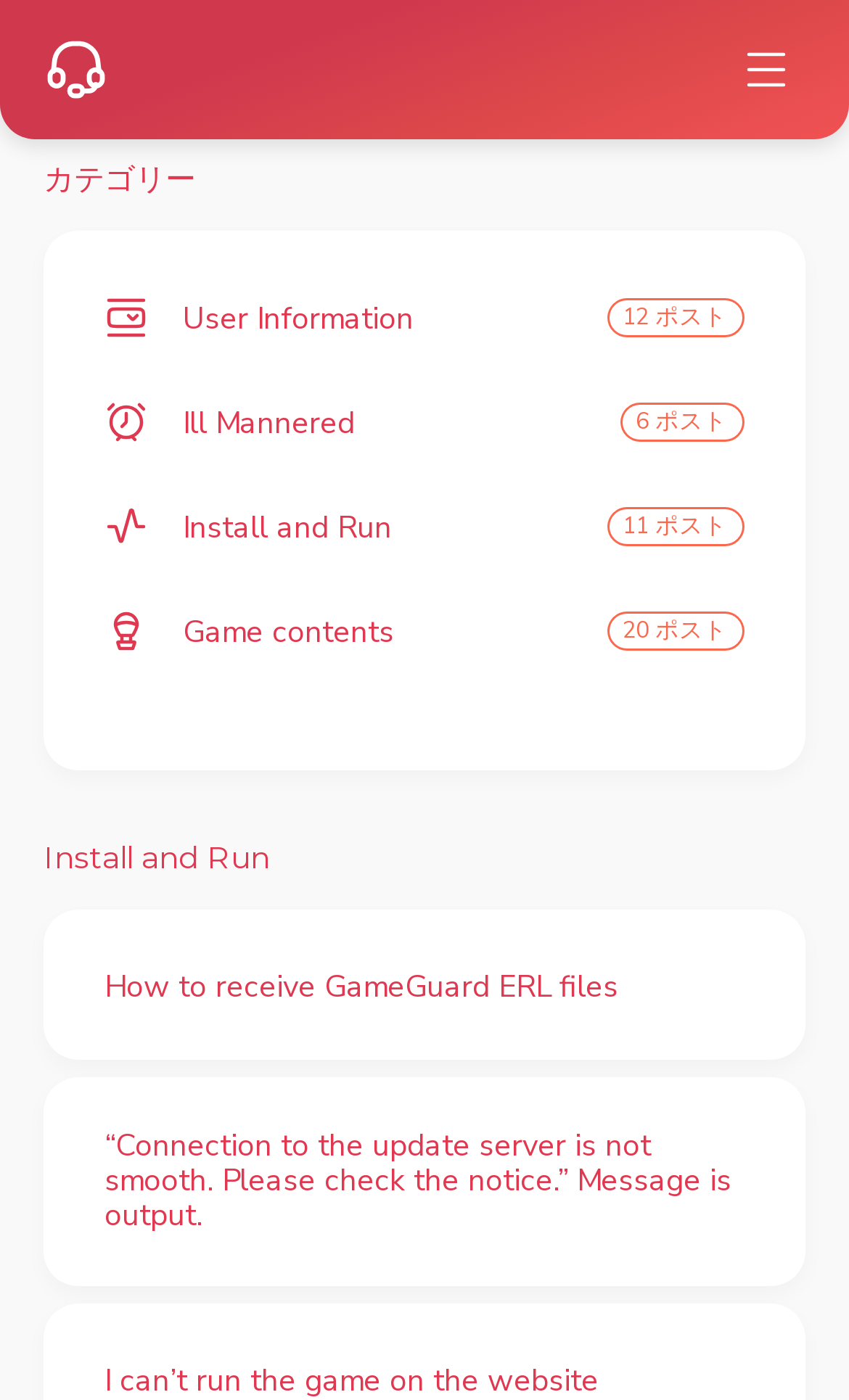Carefully examine the image and provide an in-depth answer to the question: What is the purpose of the button 'How to receive GameGuard ERL files'?

The button 'How to receive GameGuard ERL files' is an expanded button, which suggests that it provides additional information or instructions on how to receive GameGuard ERL files.